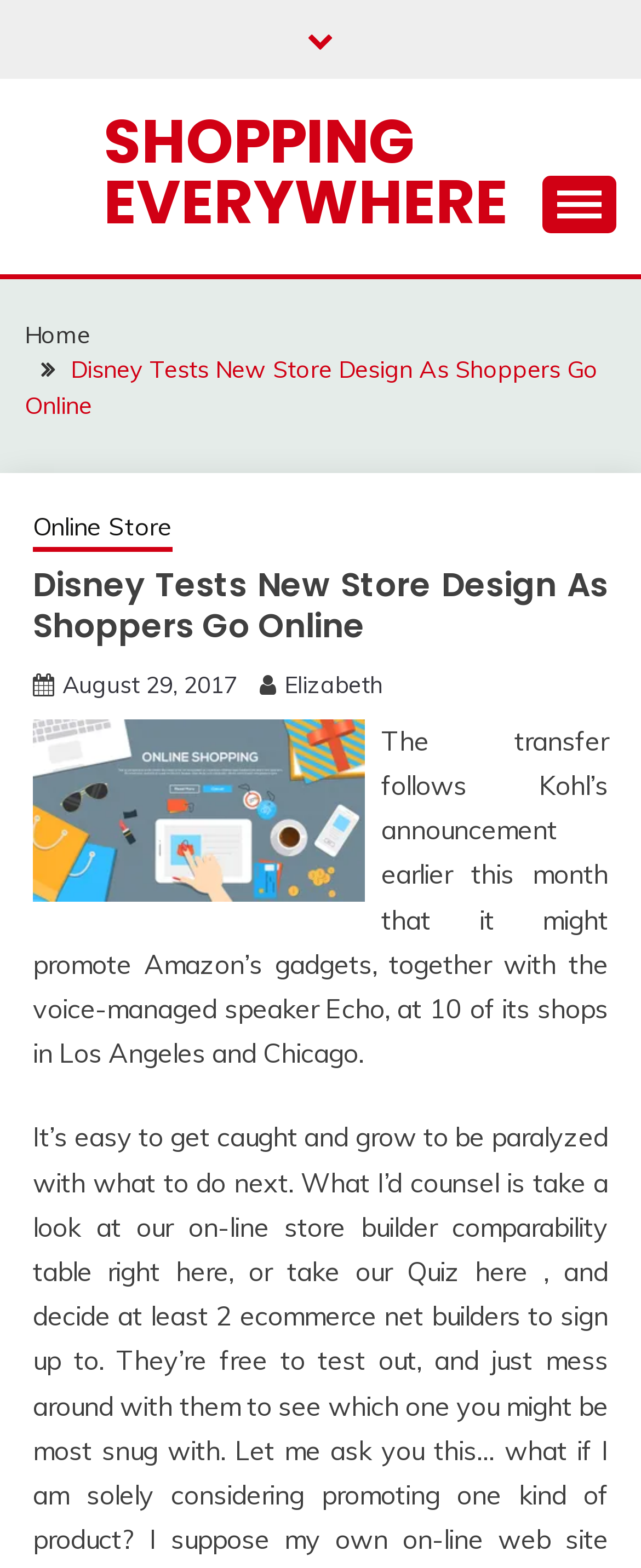Elaborate on the different components and information displayed on the webpage.

The webpage is about Disney testing a new store design as shoppers increasingly go online. At the top left of the page, there is a link with no text. Below it, a prominent link with the title "SHOPPING EVERYWHERE" is displayed. To the right of this link, a button with no text is located, which controls the primary menu.

Below these elements, a navigation section labeled "Breadcrumbs" is situated, containing four links: "Home", "Disney Tests New Store Design As Shoppers Go Online", "Online Store", and a date "August 29, 2017". The title "Disney Tests New Store Design As Shoppers Go Online" is also displayed as a heading.

Further down, an image related to the "Online Store" is positioned, accompanied by a link with the author's name "Elizabeth". A paragraph of text describes the transfer of Kohl's announcement to promote Amazon's gadgets, including the voice-controlled speaker Echo, at 10 of its stores in Los Angeles and Chicago.

At the bottom right of the page, a link with a symbol is displayed.